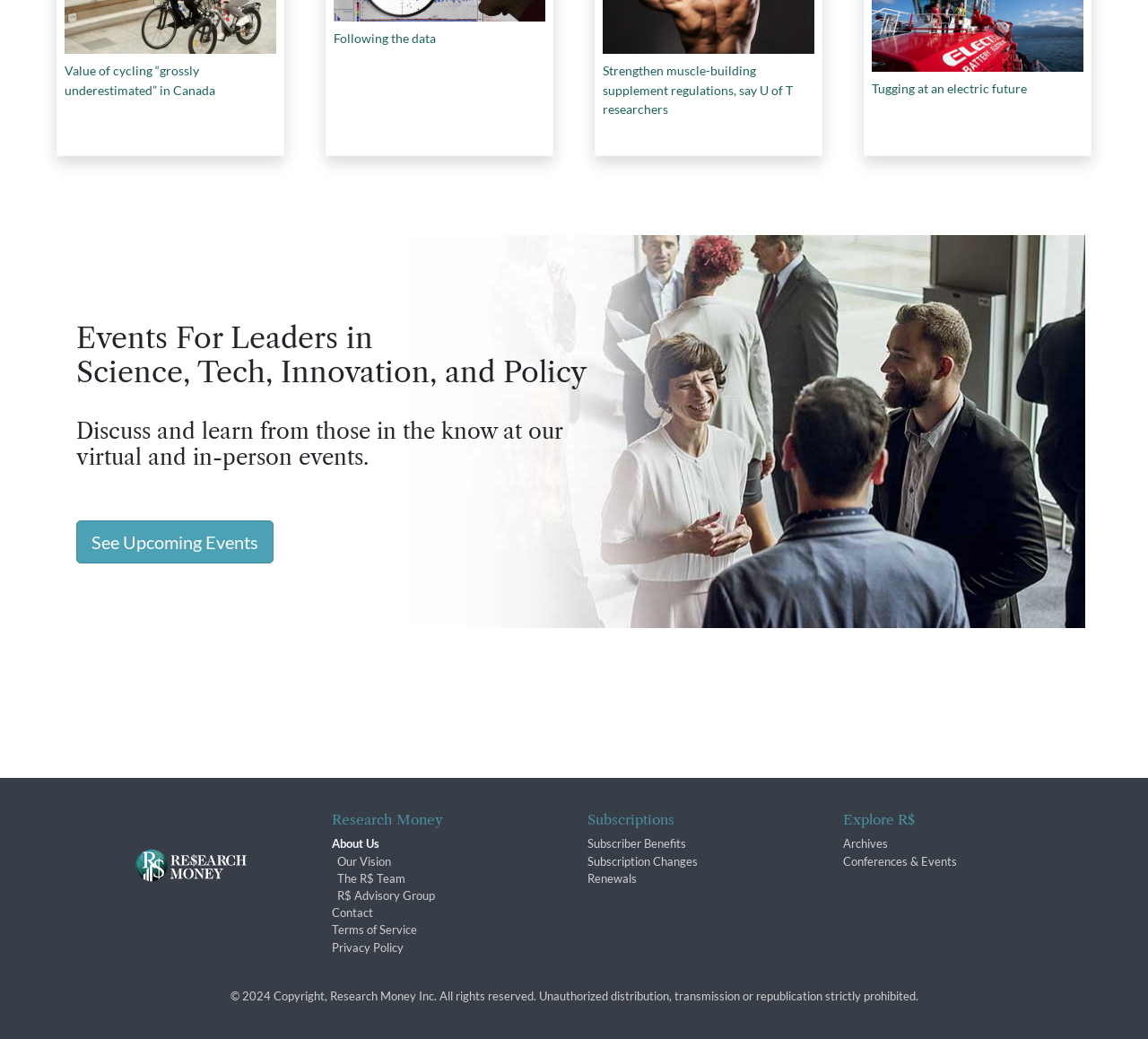What are the different sections available on the webpage?
Give a one-word or short-phrase answer derived from the screenshot.

About Us, Subscriptions, Explore R$